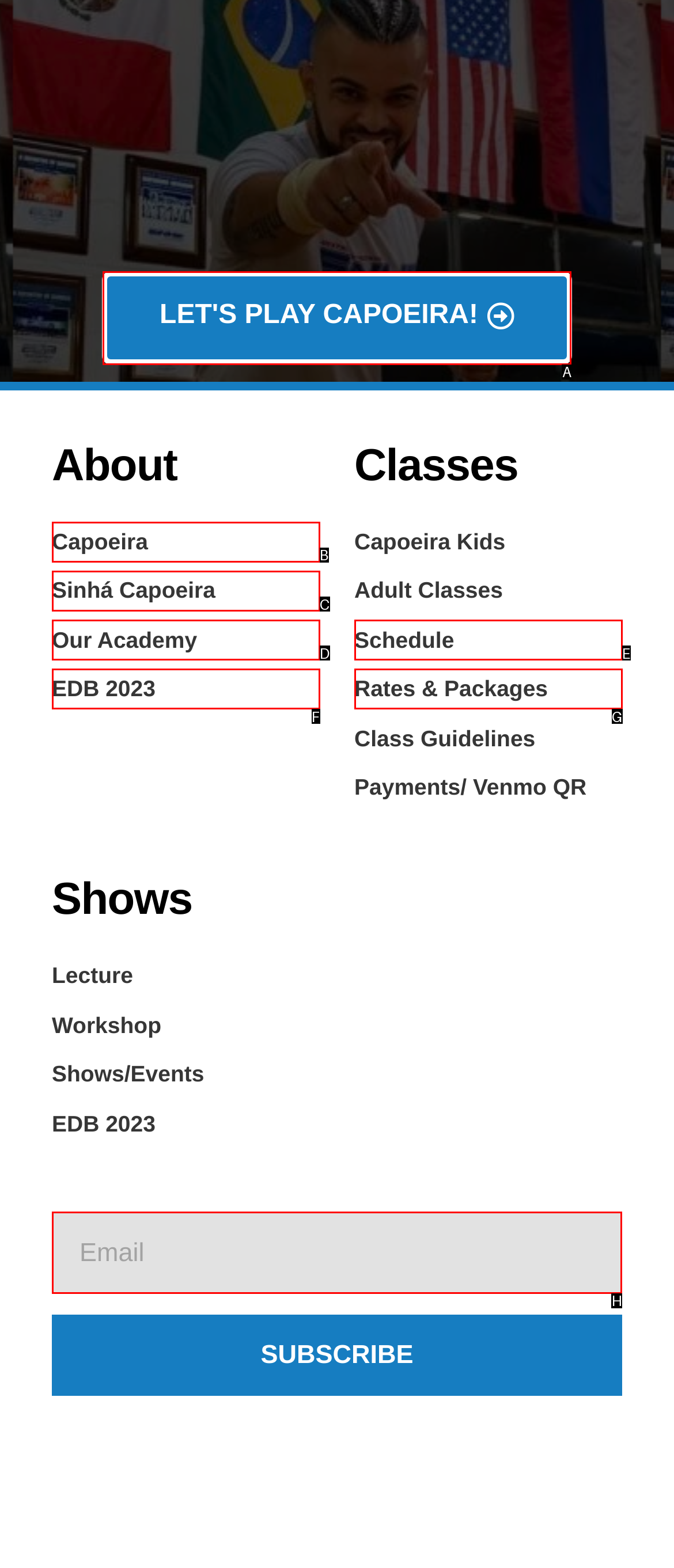Choose the HTML element to click for this instruction: Subscribe with your email Answer with the letter of the correct choice from the given options.

H